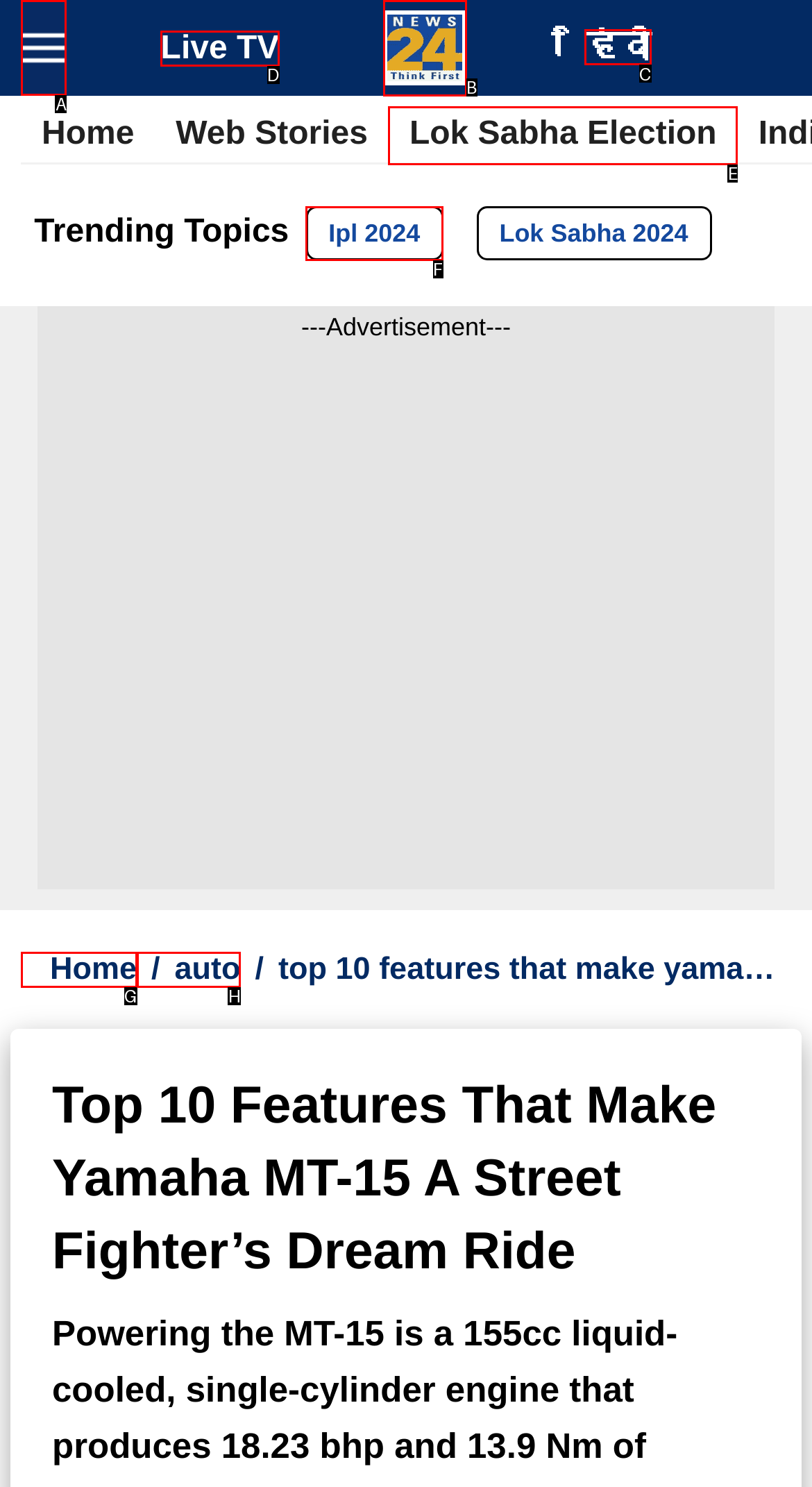Identify the correct choice to execute this task: Toggle navigation
Respond with the letter corresponding to the right option from the available choices.

A